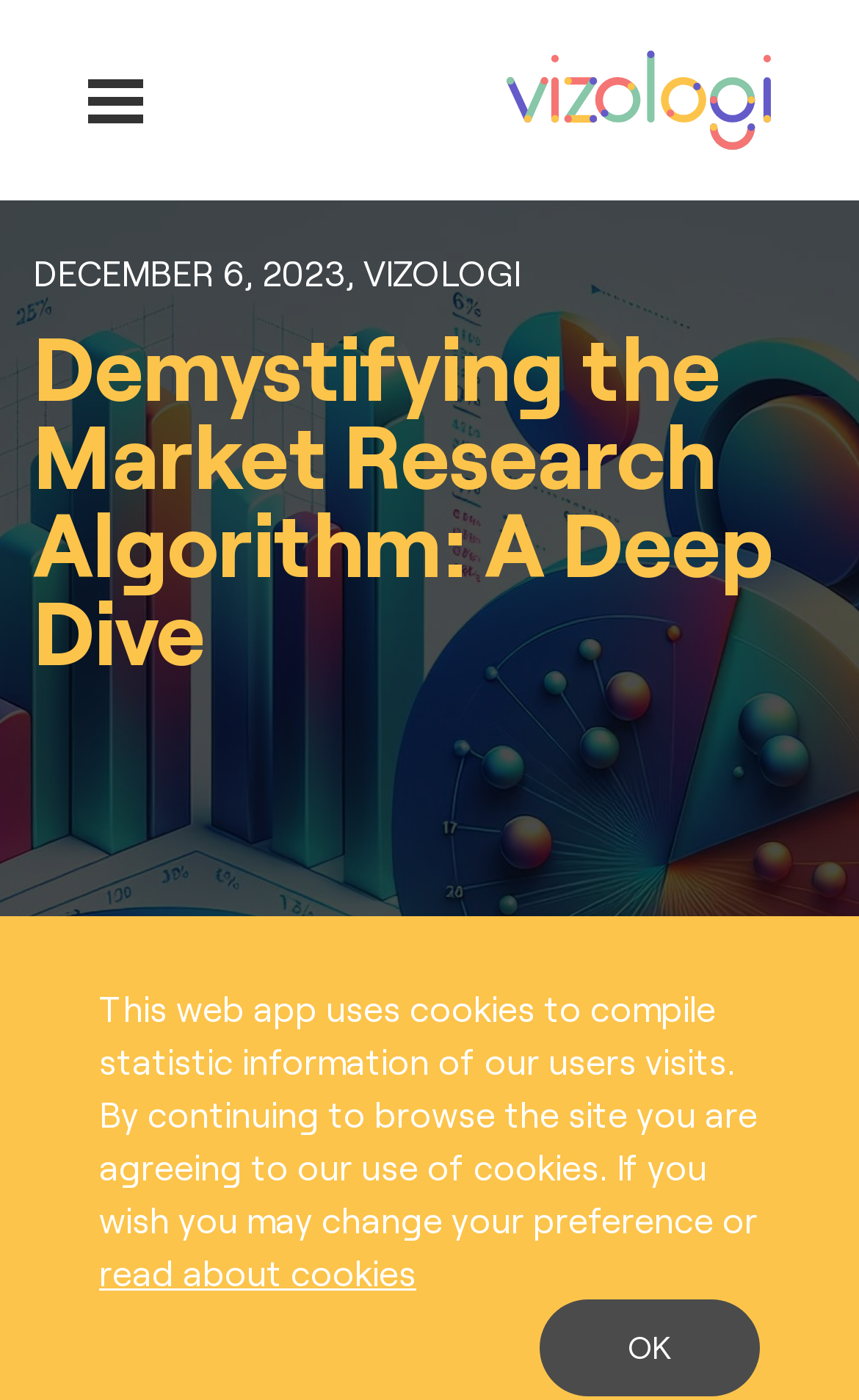Explain the webpage in detail.

The webpage is an article titled "Demystifying the Market Research Algorithm: A Deep Dive". At the top left, there is a button. On the top right, there is a link. Below the title, there is a large image that spans the entire width of the page. 

Above the main content, there is a notification bar with a message about the website's use of cookies. The message is accompanied by a link to read more about cookies and an "OK" button to the right. 

The main content is headed by a title "Demystifying the Market Research Algorithm: A Deep Dive" which is also the title of the webpage. Below the title, there is a link to "Market research". The article appears to be published by VIZOLOGI on DECEMBER 6, 2023, as indicated by the text at the top left of the page.